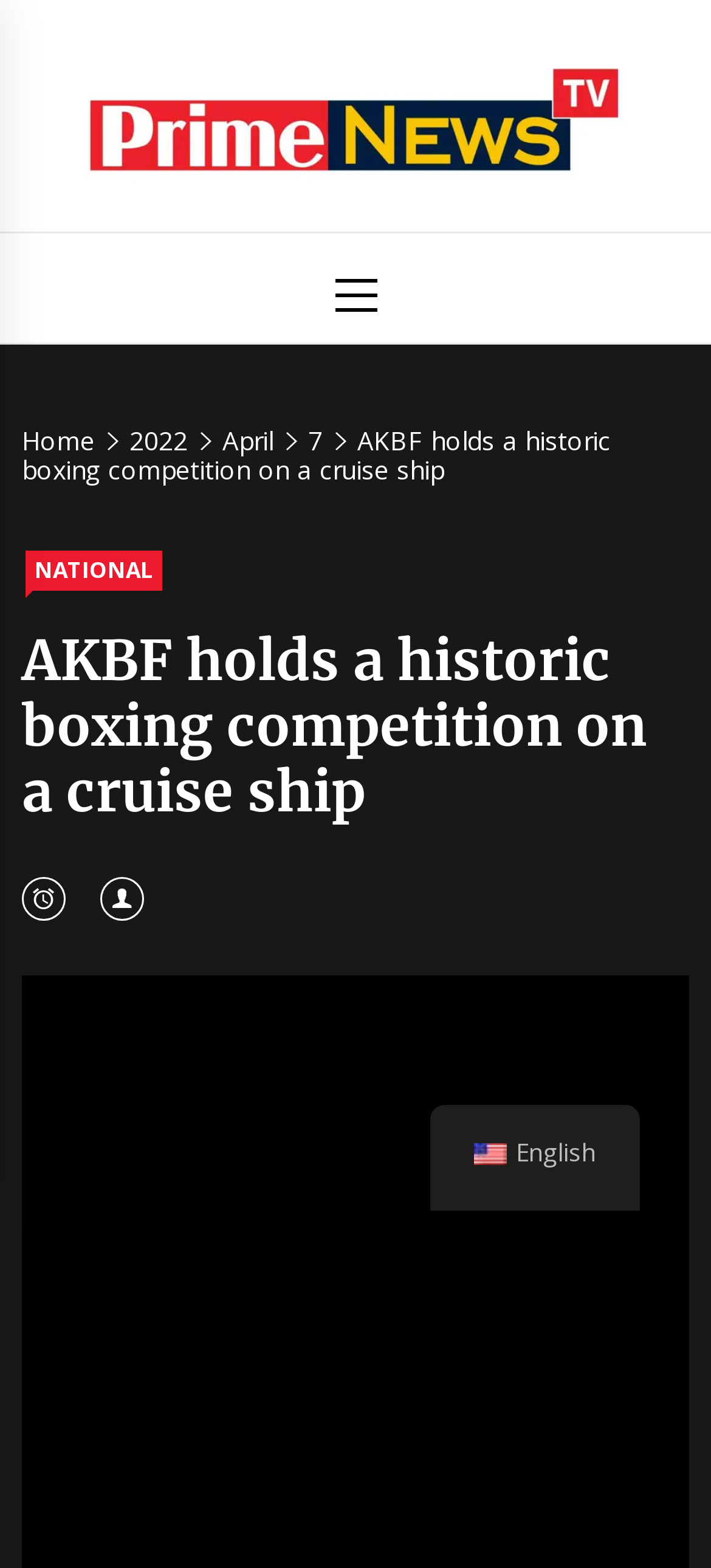What is the name of the news organization?
Look at the webpage screenshot and answer the question with a detailed explanation.

The name of the news organization can be found in the top-left corner of the webpage, where it says 'Prime News Tv' in a logo format, and also as a link with the same text.